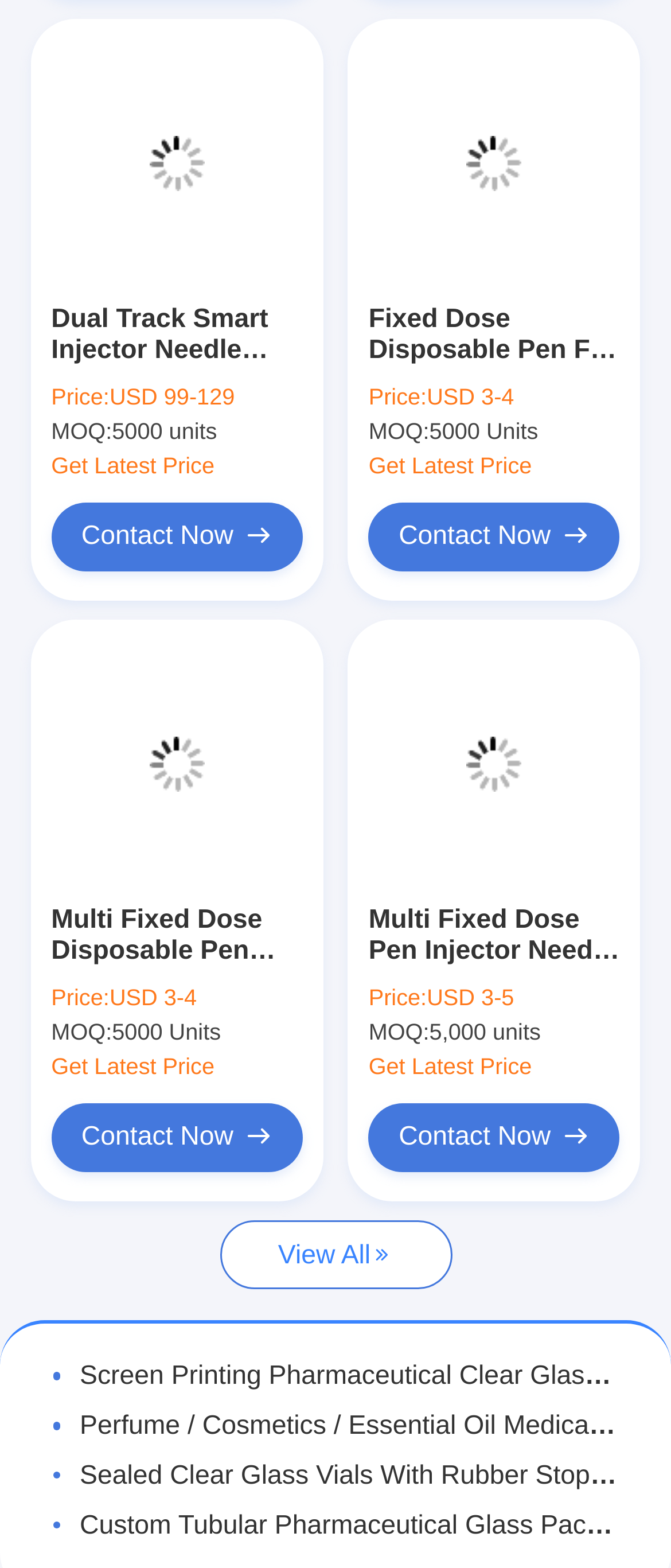What is the purpose of the 'Get Latest Price' button?
Use the information from the screenshot to give a comprehensive response to the question.

The 'Get Latest Price' button is likely used to get the latest price of a product. This suggests that the prices of the products on this webpage may change over time, and the button allows customers to get the most up-to-date pricing information.